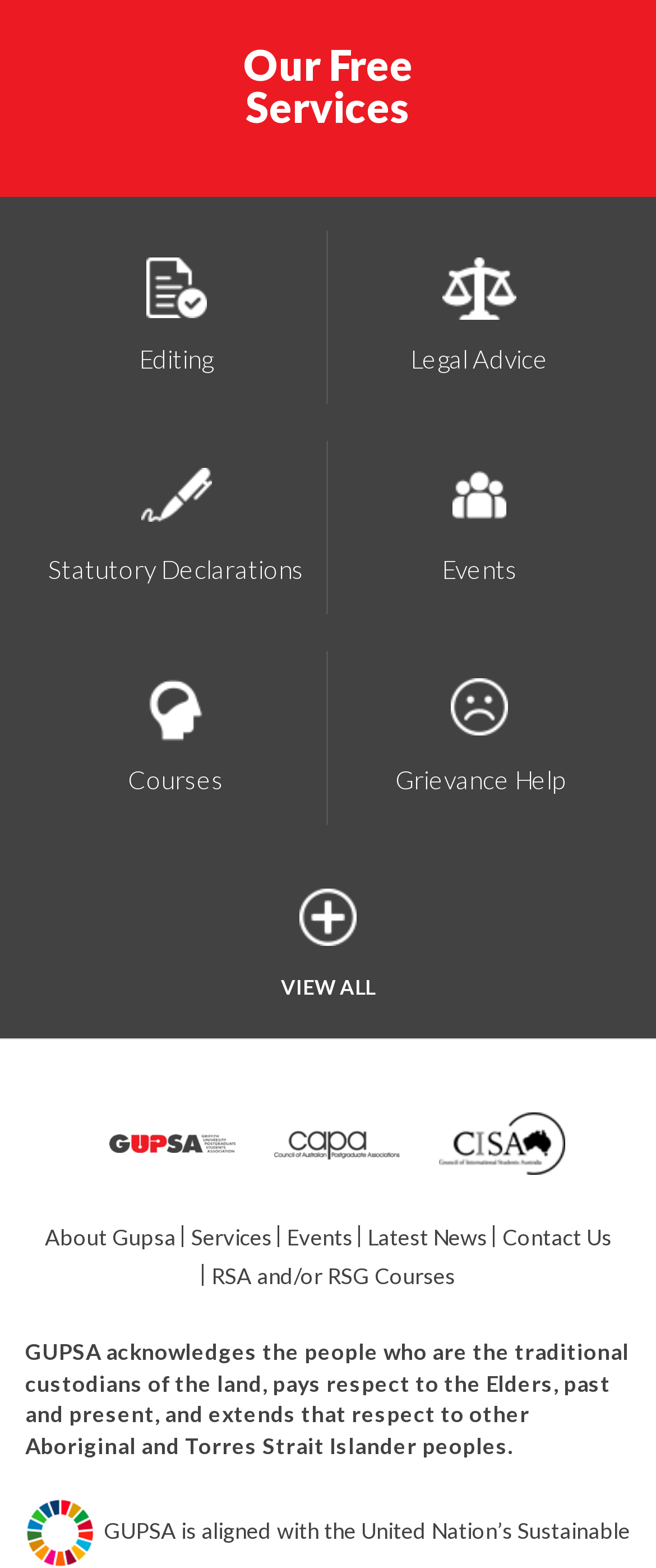What is the organization's stance on Aboriginal and Torres Strait Islander peoples?
From the details in the image, provide a complete and detailed answer to the question.

The organization acknowledges the traditional custodians of the land, pays respect to the Elders, past and present, and extends that respect to other Aboriginal and Torres Strait Islander peoples, as stated in the StaticText element with the bounding box coordinates [0.038, 0.853, 0.959, 0.93].